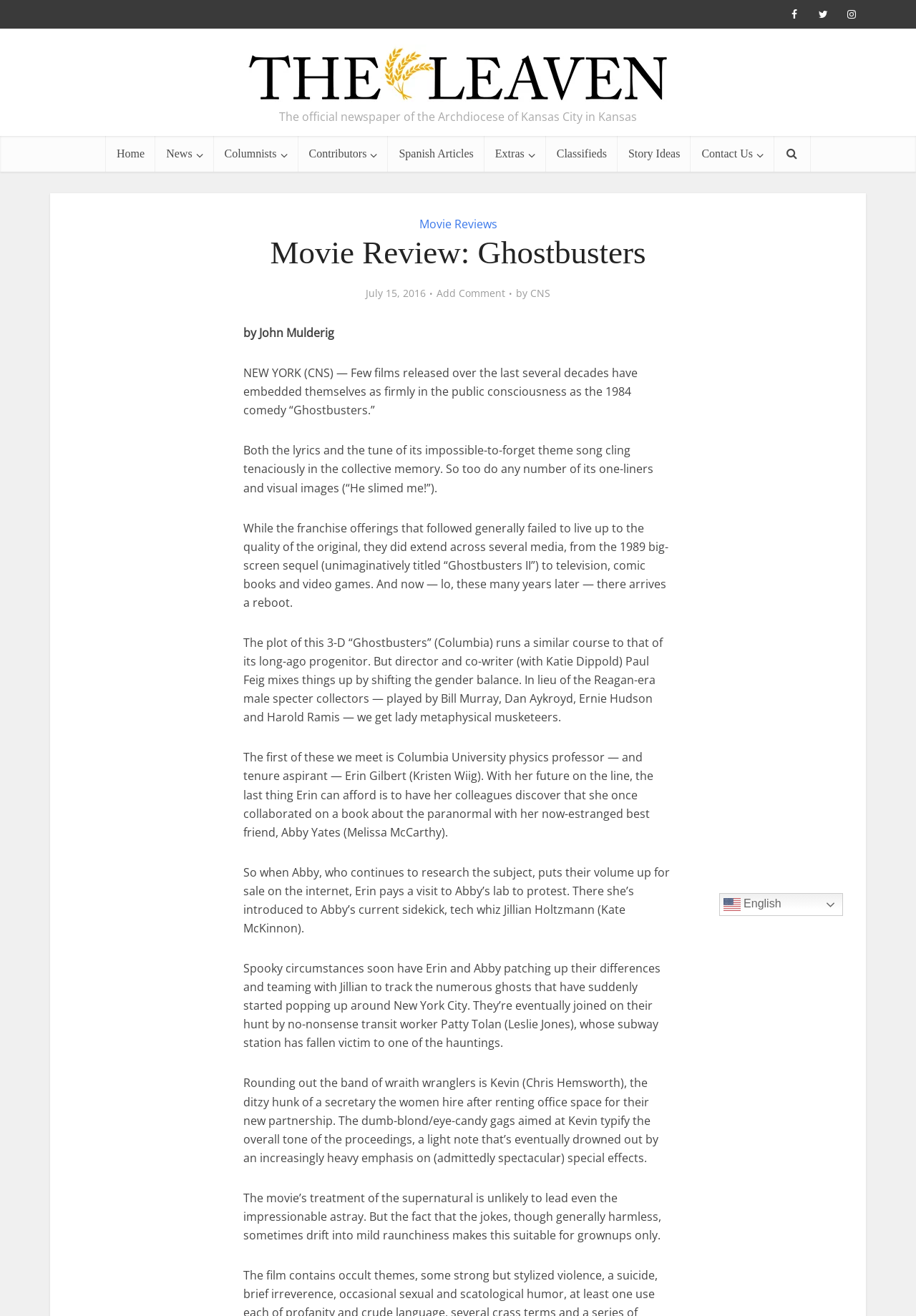Summarize the webpage with a detailed and informative caption.

The webpage is a movie review of the 2016 film "Ghostbusters" from The Leaven Catholic Newspaper. At the top of the page, there are several links and icons, including social media links, a link to the newspaper's homepage, and a search icon. Below these, there is a banner with the newspaper's logo and a tagline.

The main content of the page is the movie review, which is divided into several paragraphs. The review is headed by a title, "Movie Review: Ghostbusters", and a subheading with the date "July 15, 2016". The reviewer, John Mulderig, discusses the film's plot, characters, and themes, comparing it to the original 1984 film. The review is written in a formal and informative style, with a neutral tone.

To the right of the review, there are several links to other sections of the newspaper's website, including "News", "Columnists", "Contributors", and "Classifieds". At the bottom of the page, there is a link to add a comment to the review.

The overall layout of the page is clean and easy to navigate, with clear headings and concise text. The use of icons and images is minimal, with only a few used to break up the text.